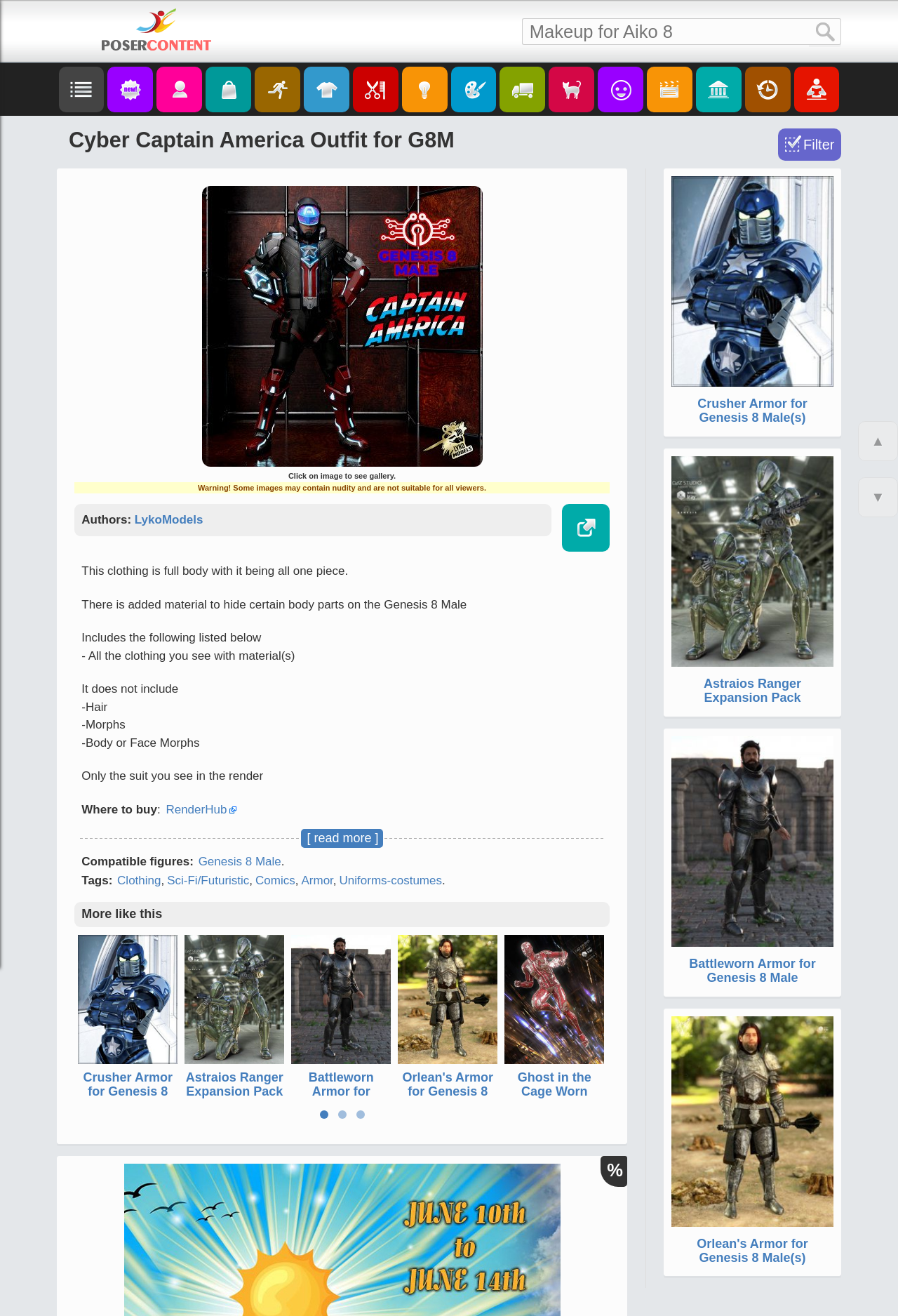Please answer the following question using a single word or phrase: 
What is the author of this clothing?

LykoModels